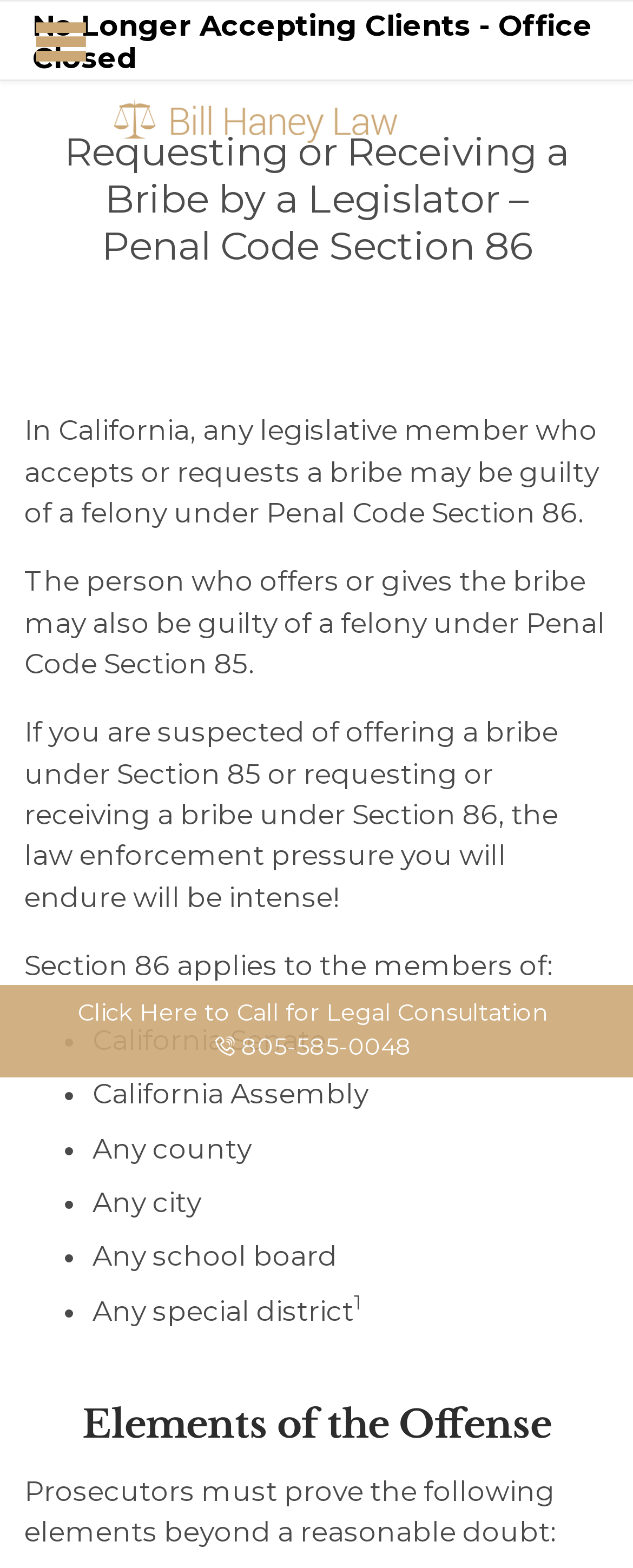How can I contact the law firm for a legal consultation?
Please interpret the details in the image and answer the question thoroughly.

The webpage provides two ways to contact the law firm for a legal consultation: clicking the 'Click Here to Call for Legal Consultation' link or calling the phone number 805-585-0048, which is displayed as a link element.